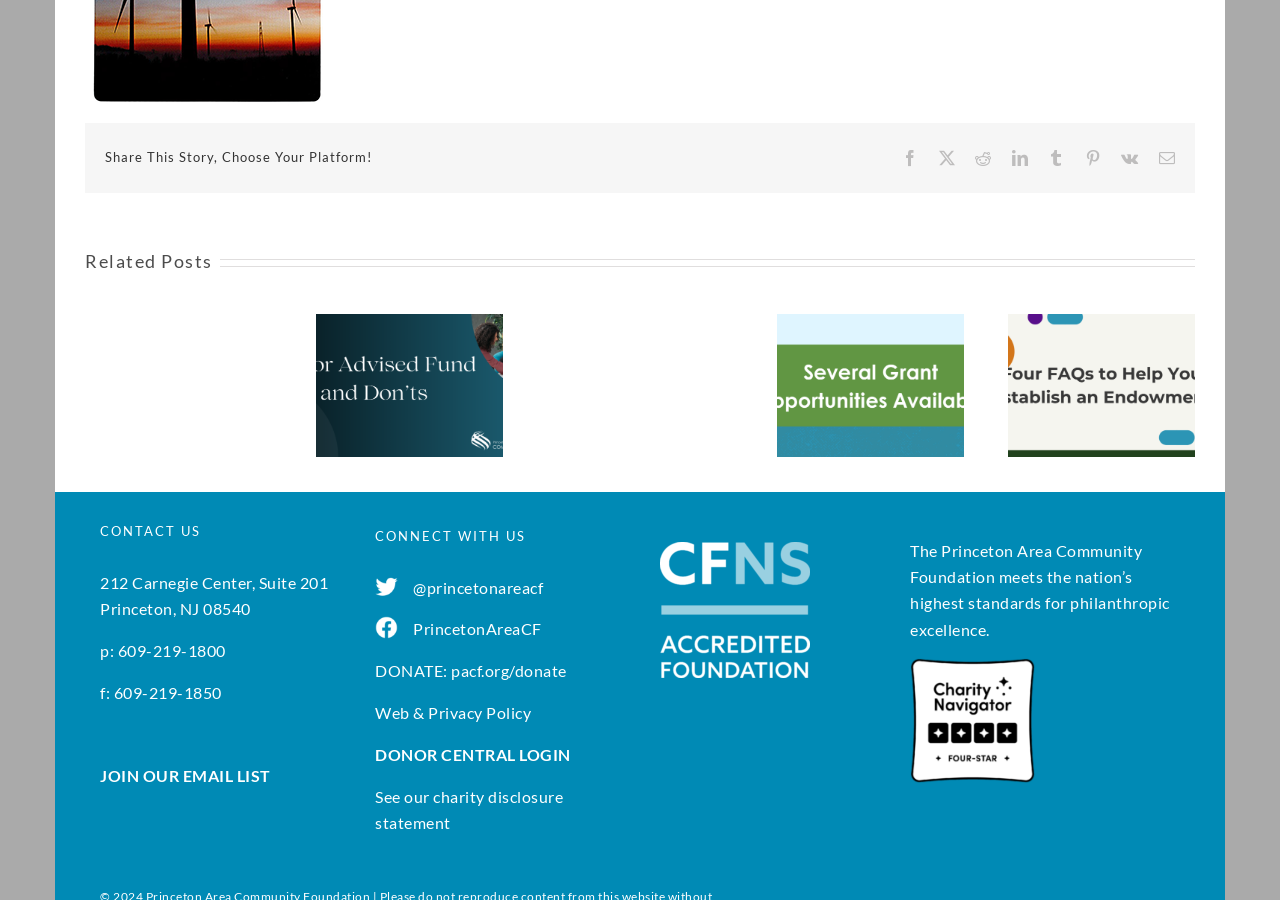What social media platform is linked with '@princetonareacf'?
Please give a detailed and elaborate explanation in response to the question.

The link '@princetonareacf' is mentioned in the 'CONNECT WITH US' section, which suggests that it is a Twitter handle, as it starts with '@'.